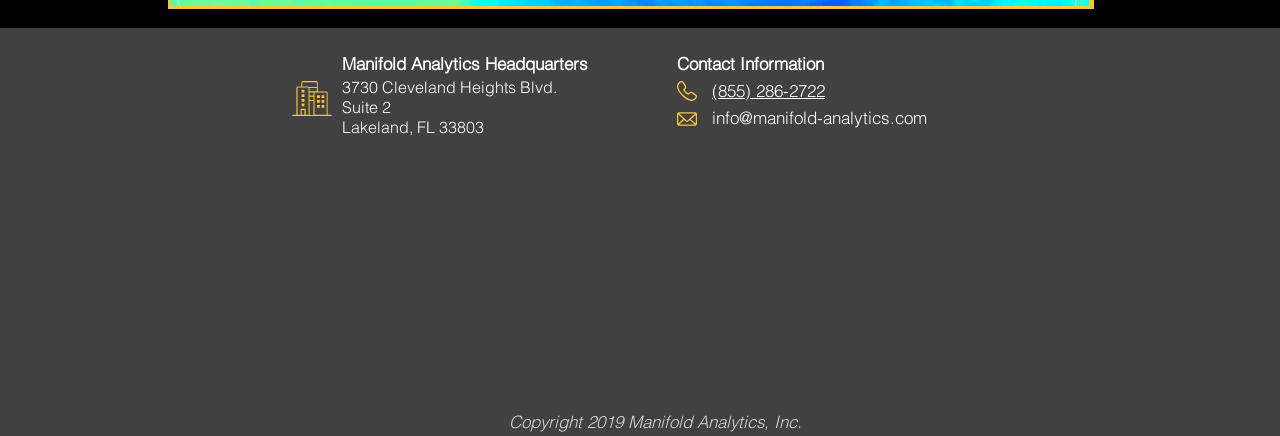Use the information in the screenshot to answer the question comprehensively: What is the phone number?

The phone number can be found in the link elements with the text '(' , '855', and ') 286-2722' which are located next to the 'Contact Information' text, suggesting that the phone number is 855 286-2722.